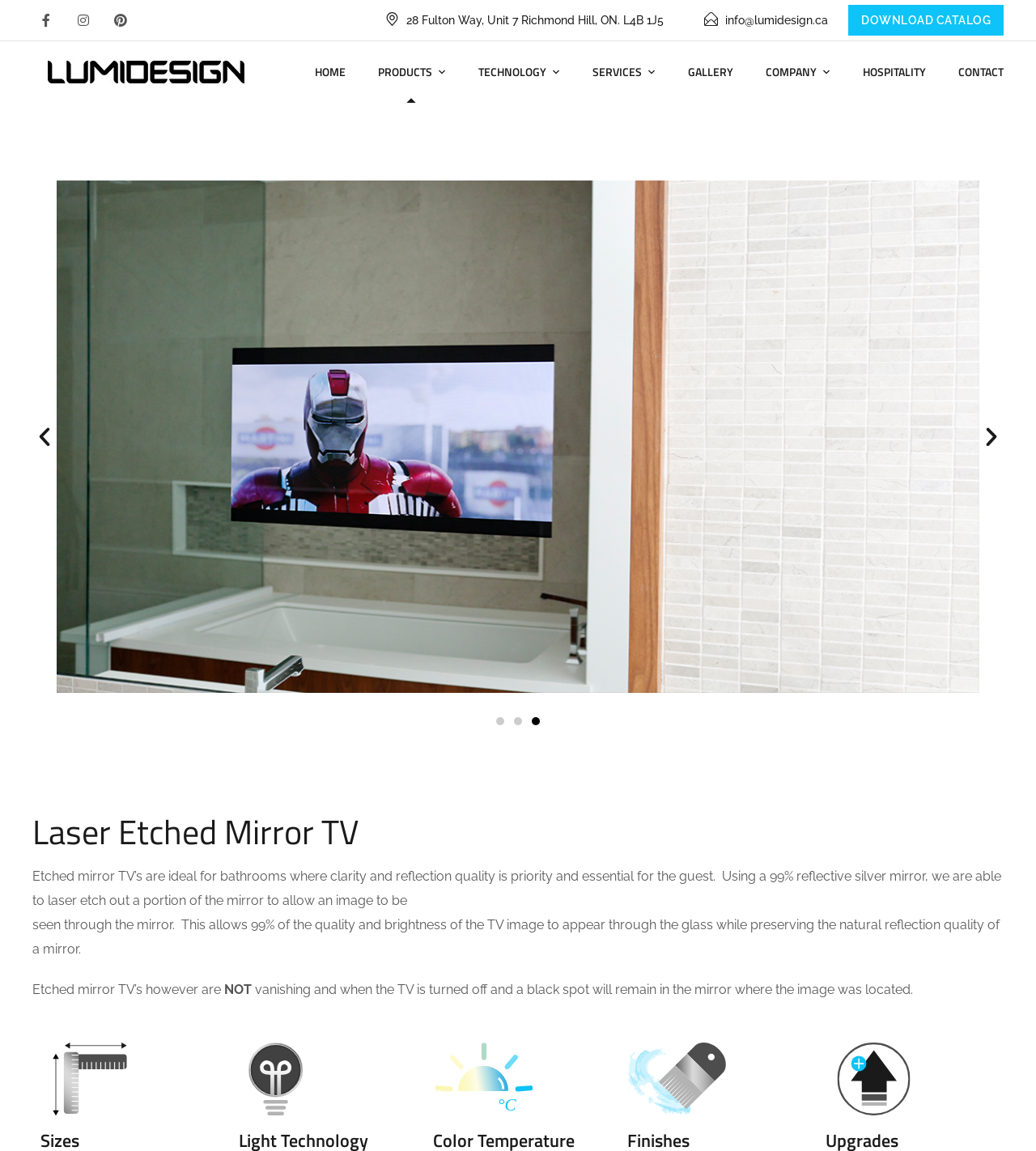What is the email address of LumiDesign?
Based on the image, respond with a single word or phrase.

info@lumidesign.ca